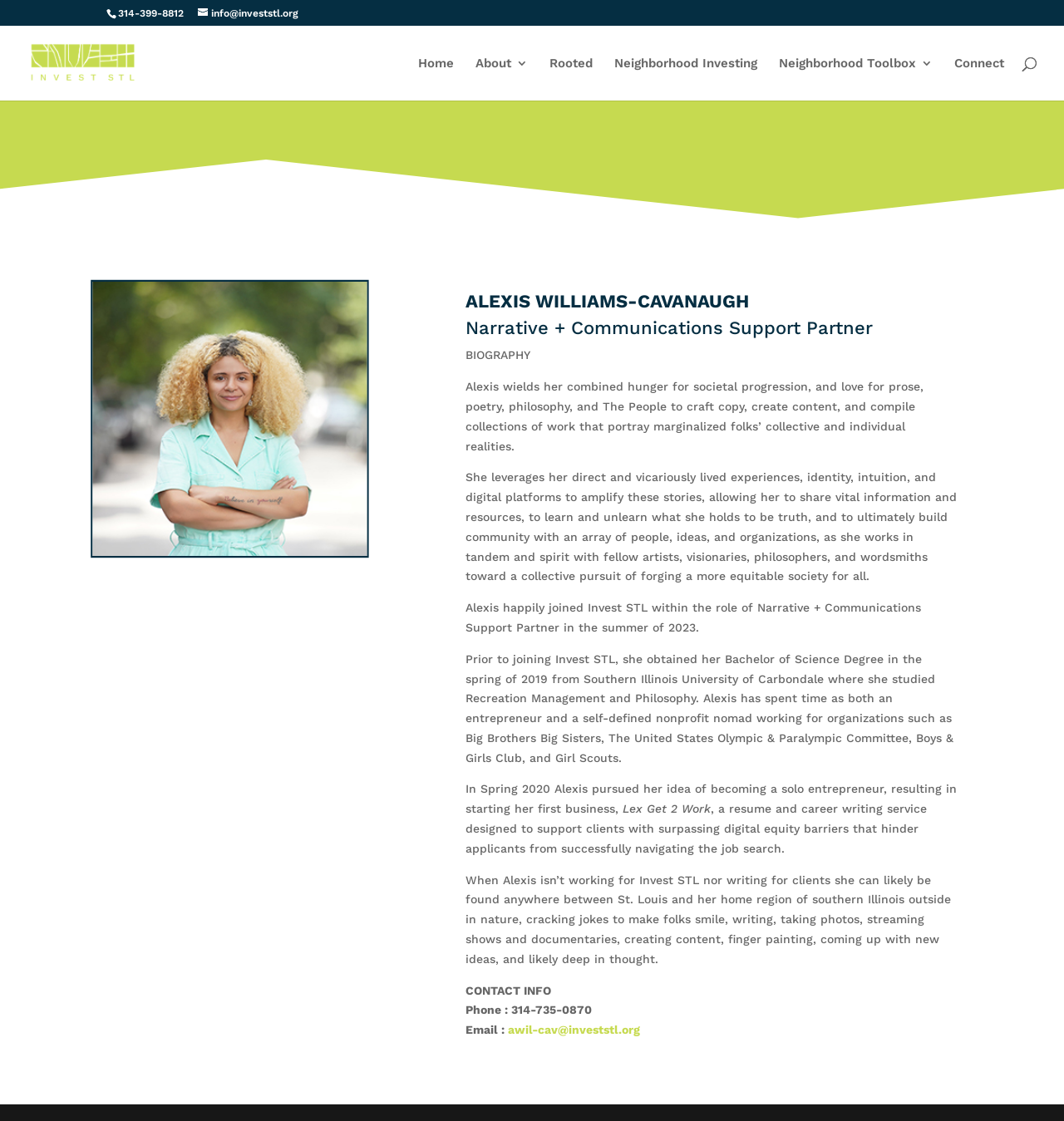Please locate the clickable area by providing the bounding box coordinates to follow this instruction: "Call Alexis at 314-399-8812".

[0.111, 0.007, 0.173, 0.017]